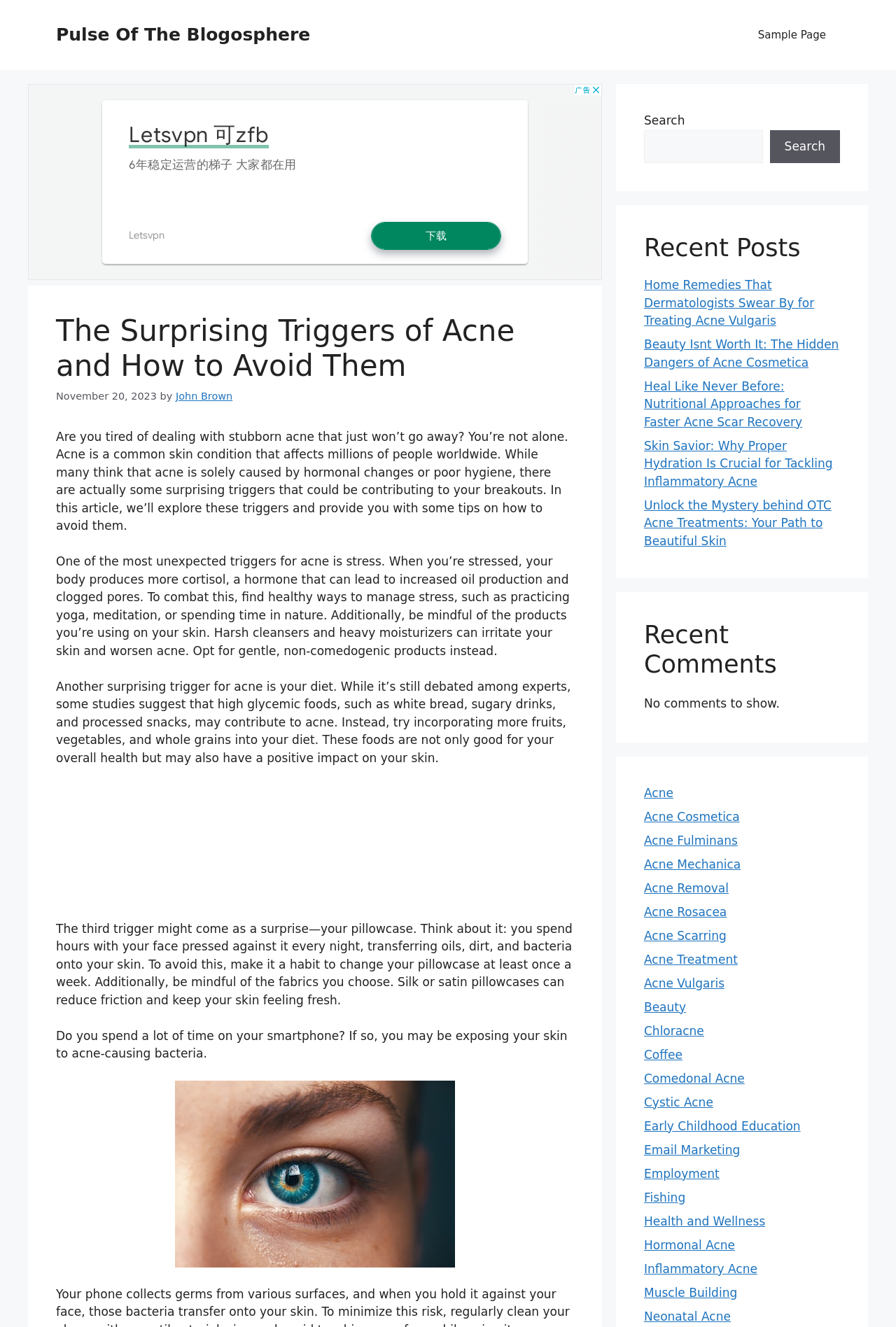Find the bounding box of the UI element described as: "Pulse Of The Blogosphere". The bounding box coordinates should be given as four float values between 0 and 1, i.e., [left, top, right, bottom].

[0.062, 0.018, 0.346, 0.034]